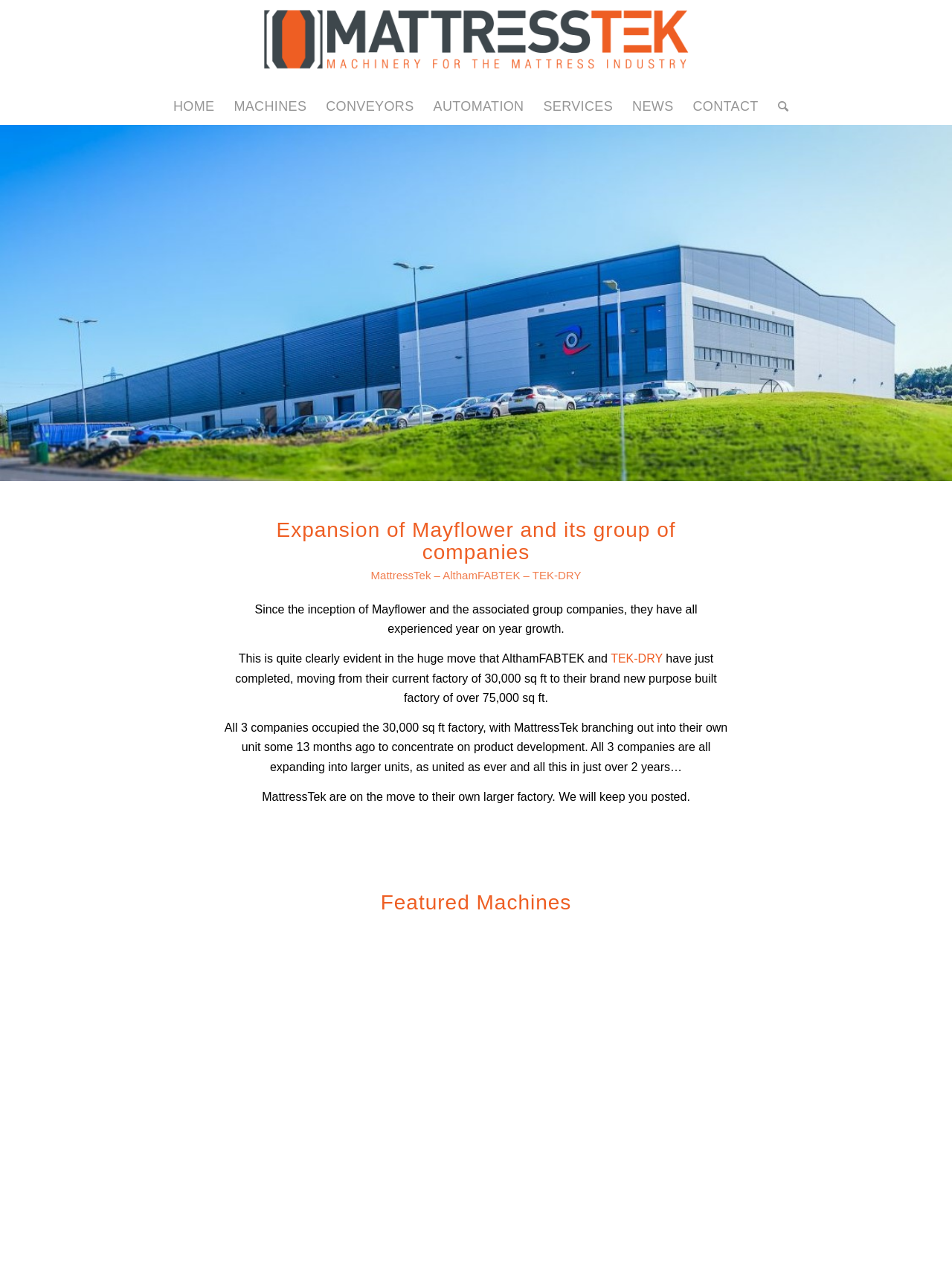Determine the bounding box coordinates for the HTML element described here: "Automation".

[0.445, 0.069, 0.561, 0.098]